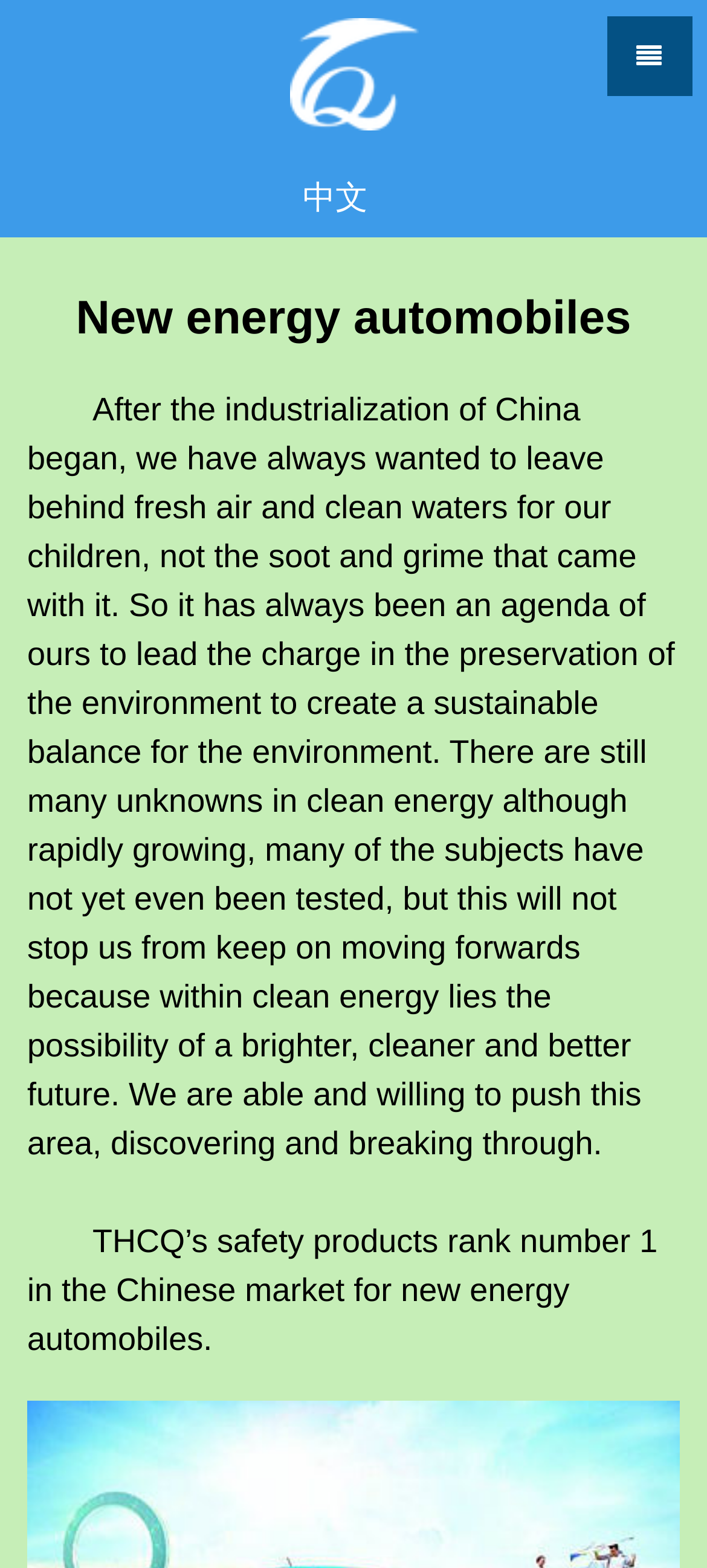Identify the bounding box for the given UI element using the description provided. Coordinates should be in the format (top-left x, top-left y, bottom-right x, bottom-right y) and must be between 0 and 1. Here is the description: 中文

[0.428, 0.114, 0.521, 0.138]